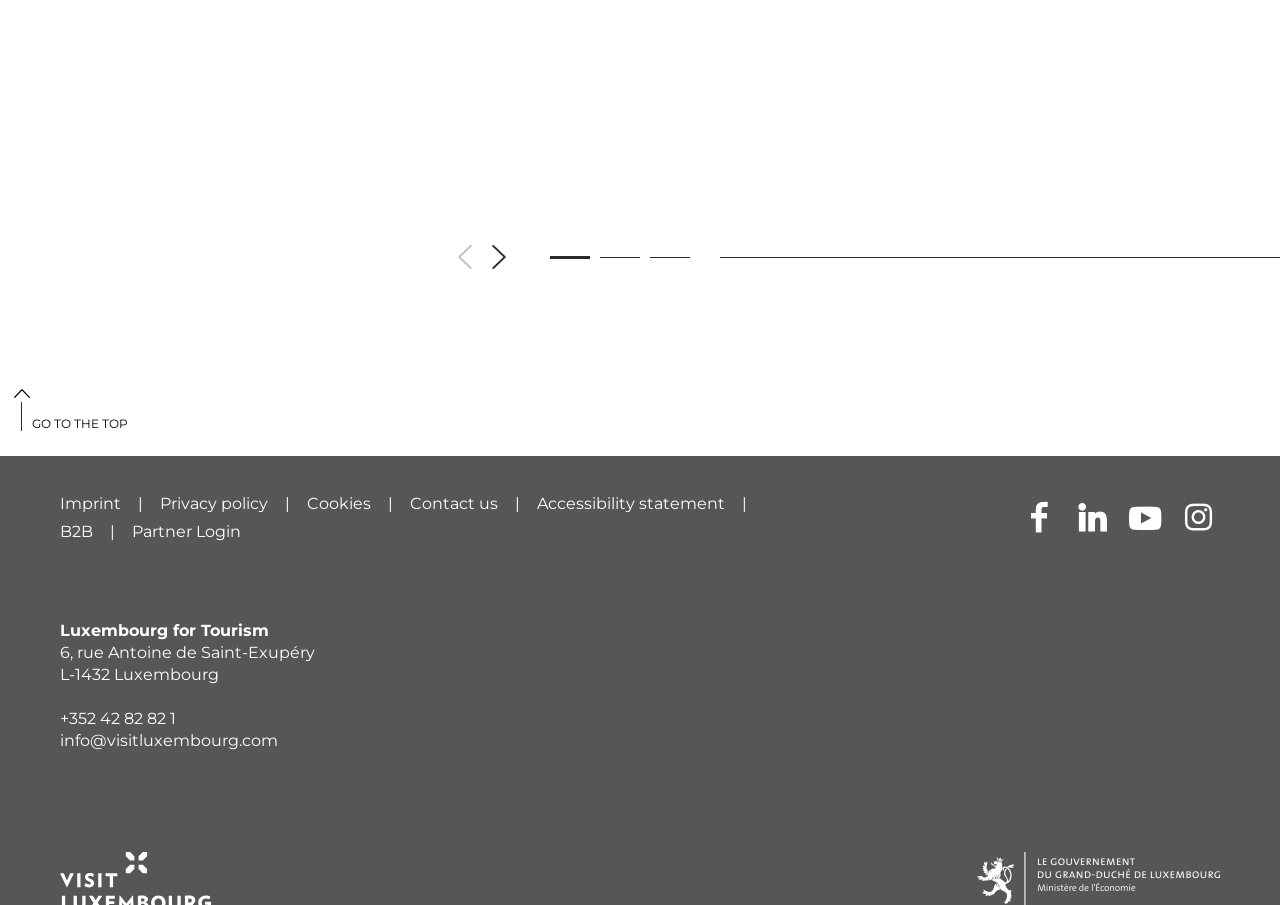Find the bounding box coordinates for the element that must be clicked to complete the instruction: "Call Luxembourg for Tourism". The coordinates should be four float numbers between 0 and 1, indicated as [left, top, right, bottom].

[0.047, 0.784, 0.138, 0.805]